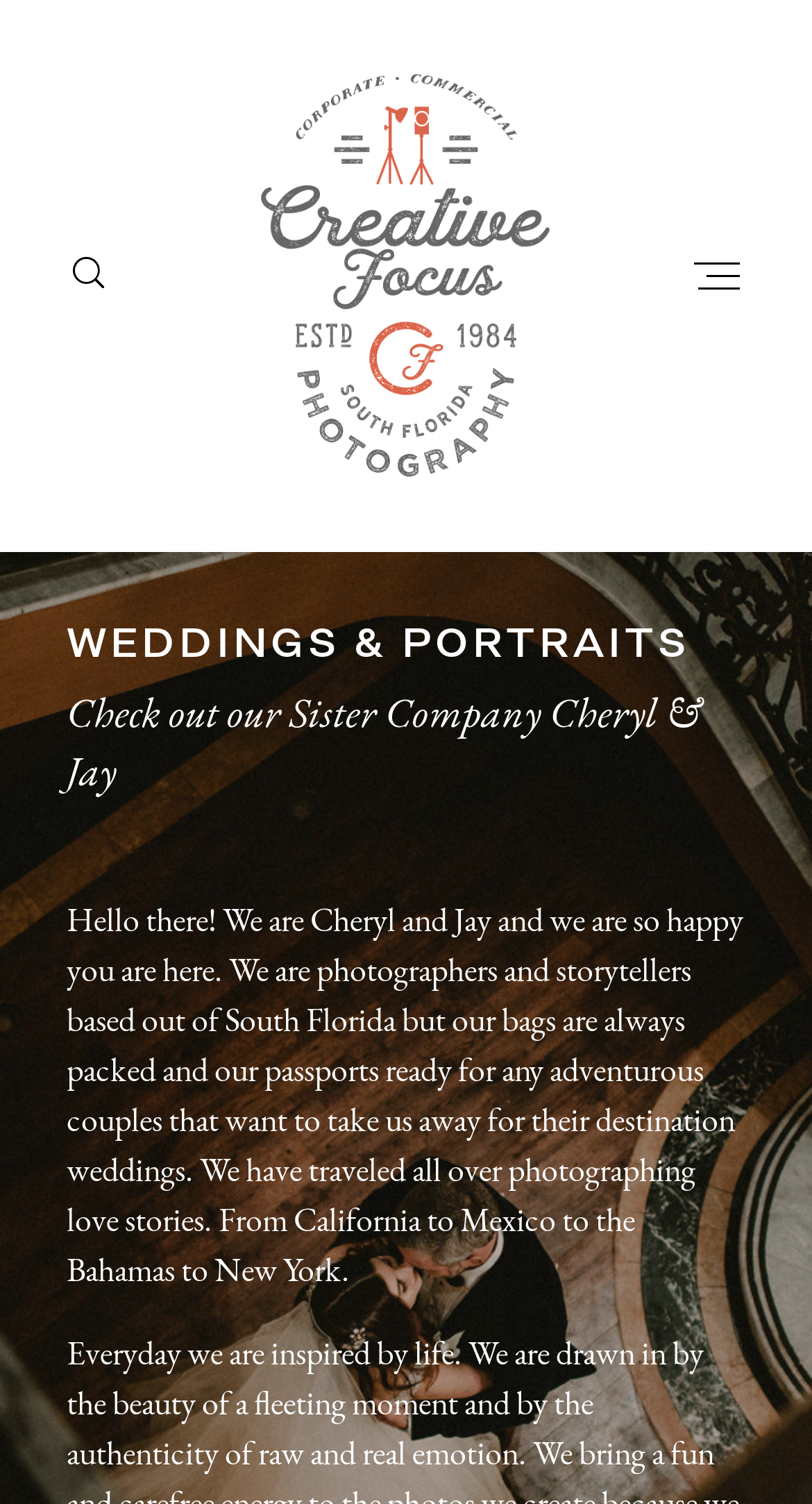Find the bounding box coordinates of the clickable area that will achieve the following instruction: "contact us".

[0.082, 0.755, 0.918, 0.821]